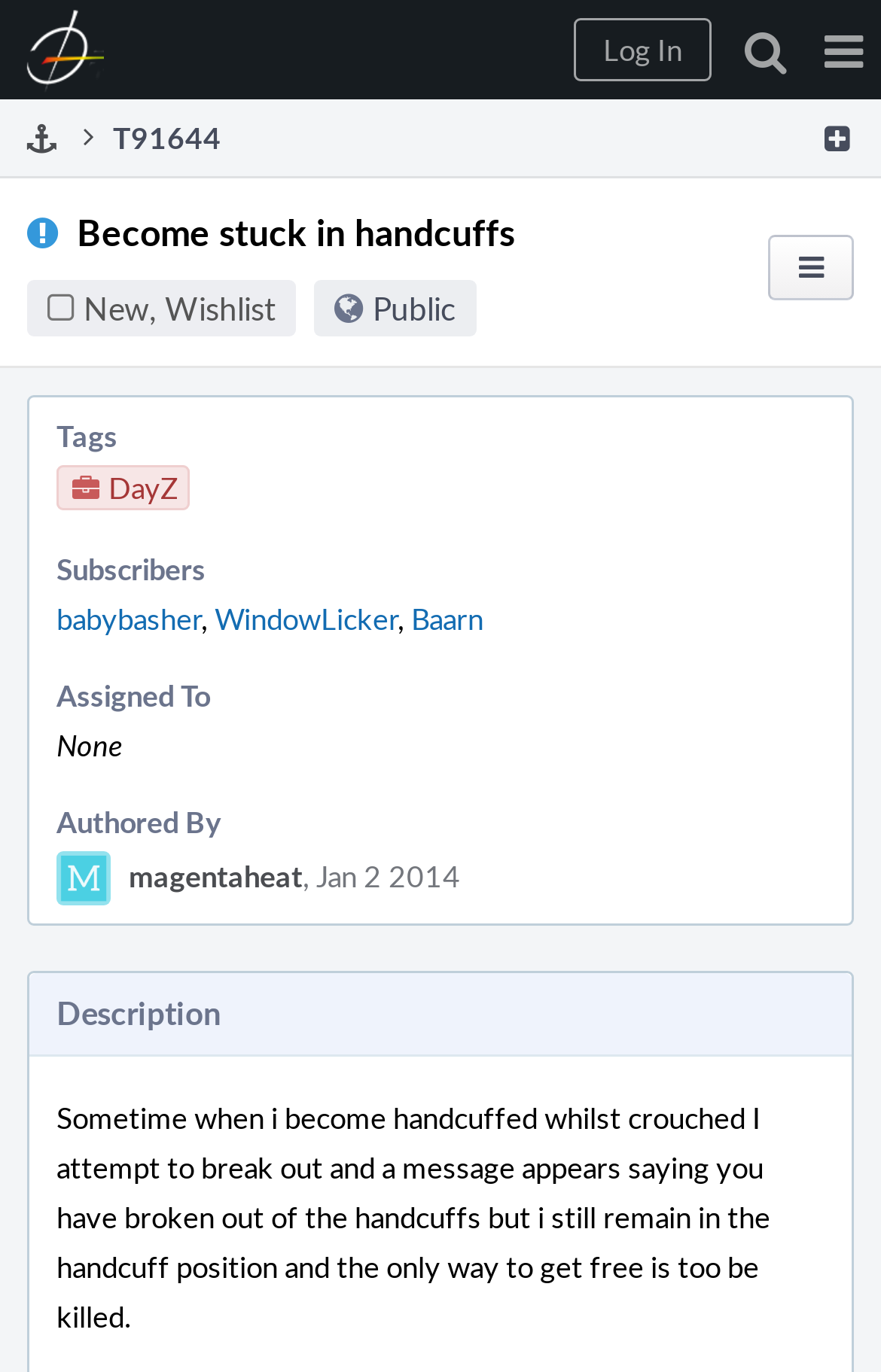Find and indicate the bounding box coordinates of the region you should select to follow the given instruction: "Check the description of the issue".

[0.064, 0.719, 0.936, 0.759]